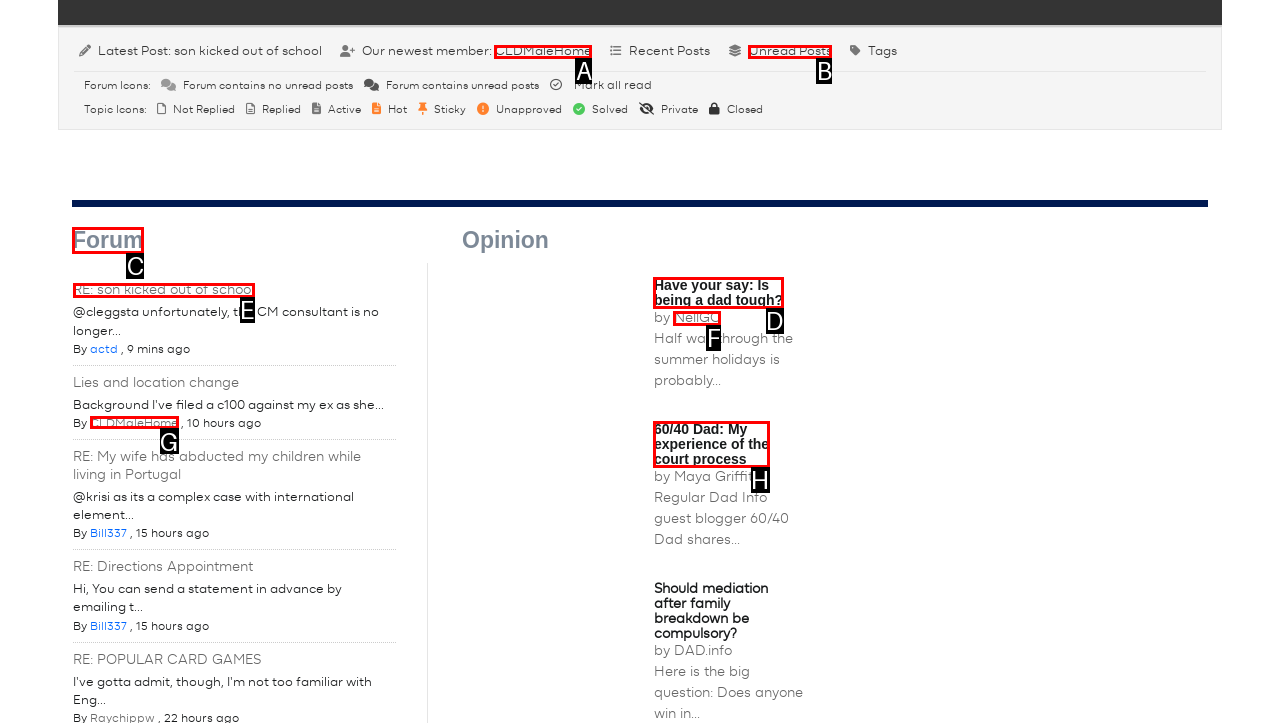Please provide the letter of the UI element that best fits the following description: Unread Posts
Respond with the letter from the given choices only.

B